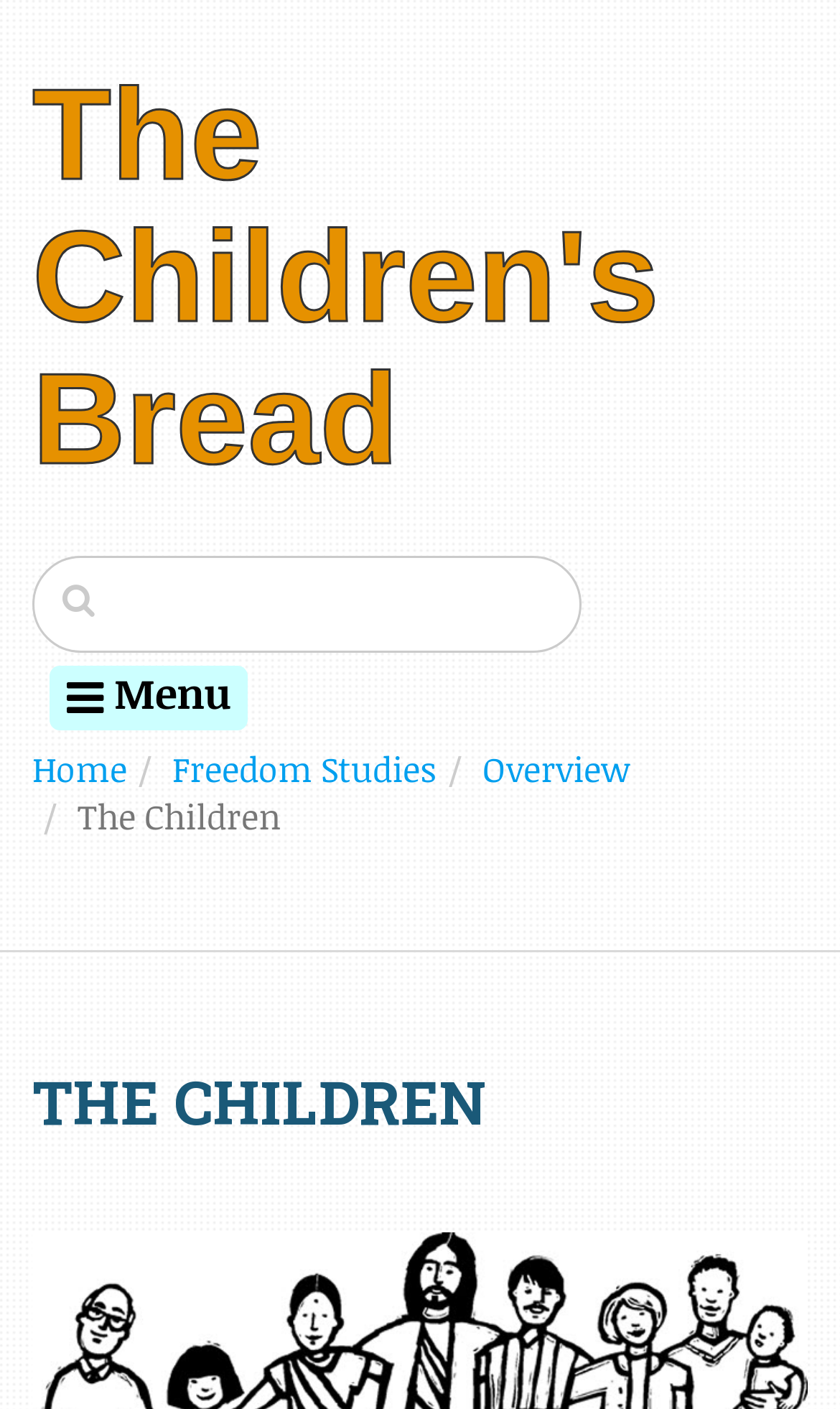Predict the bounding box for the UI component with the following description: "Overview".

[0.574, 0.528, 0.751, 0.562]